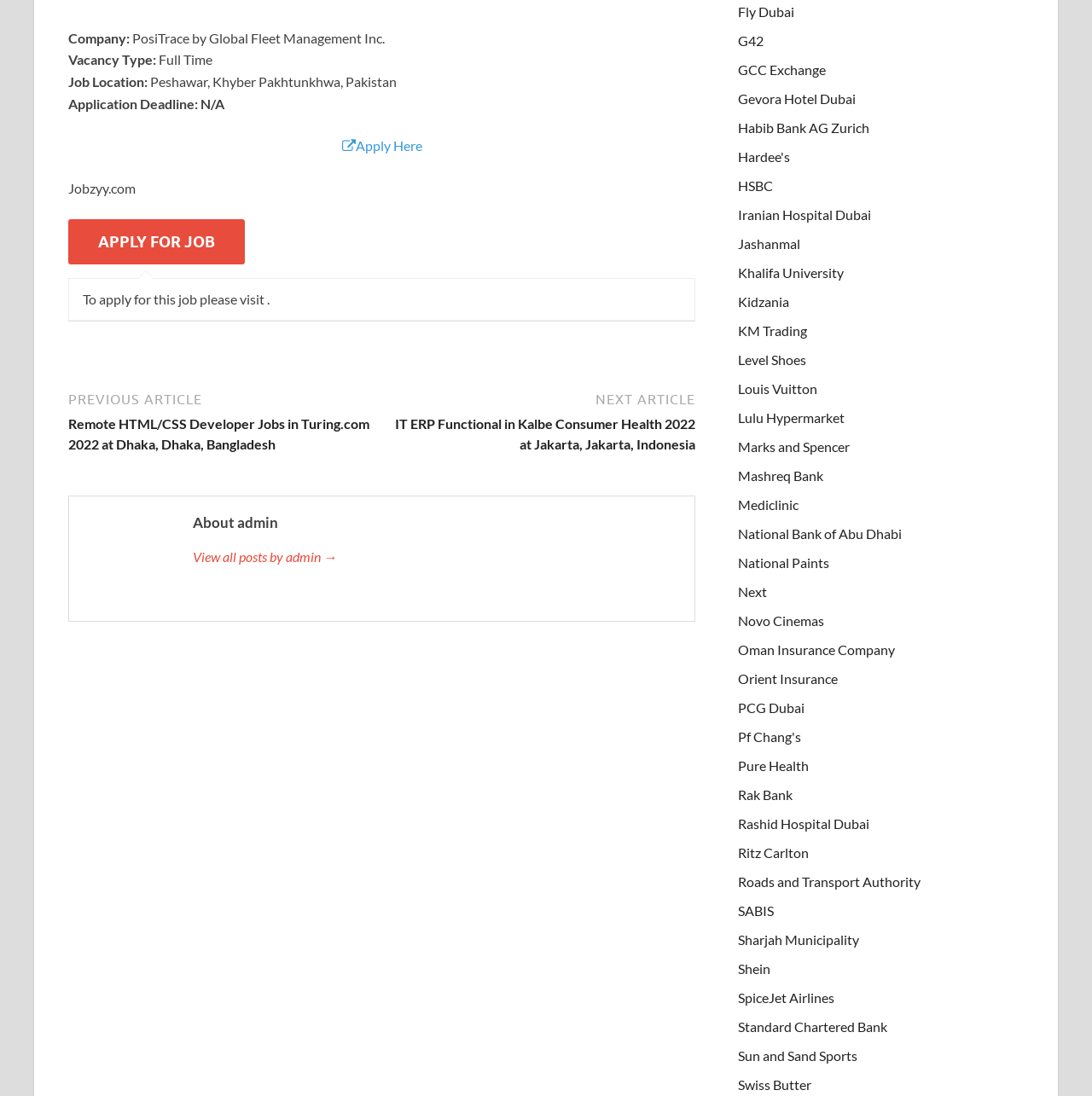Determine the bounding box coordinates for the area that should be clicked to carry out the following instruction: "Visit Remote HTML/CSS Developer Jobs in Turing.com 2022 at Dhaka, Dhaka, Bangladesh".

[0.062, 0.355, 0.346, 0.413]